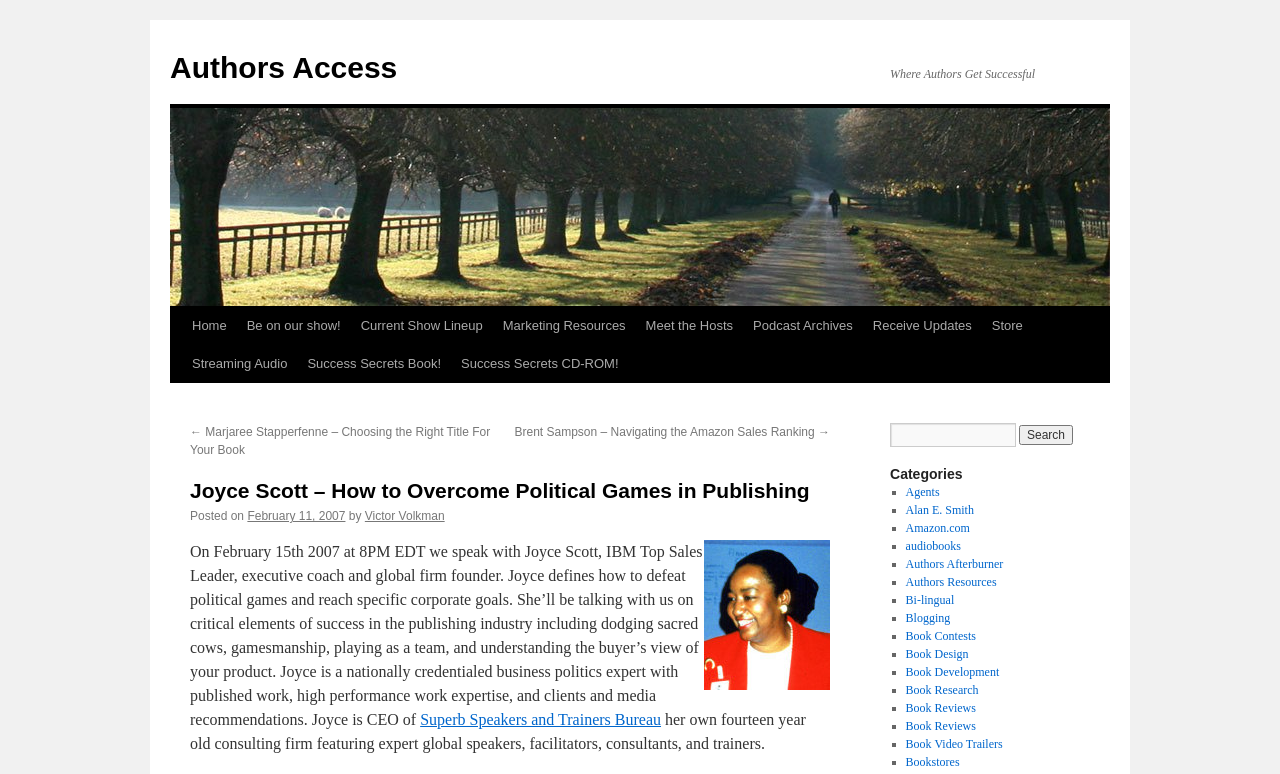Extract the main title from the webpage and generate its text.

Joyce Scott – How to Overcome Political Games in Publishing